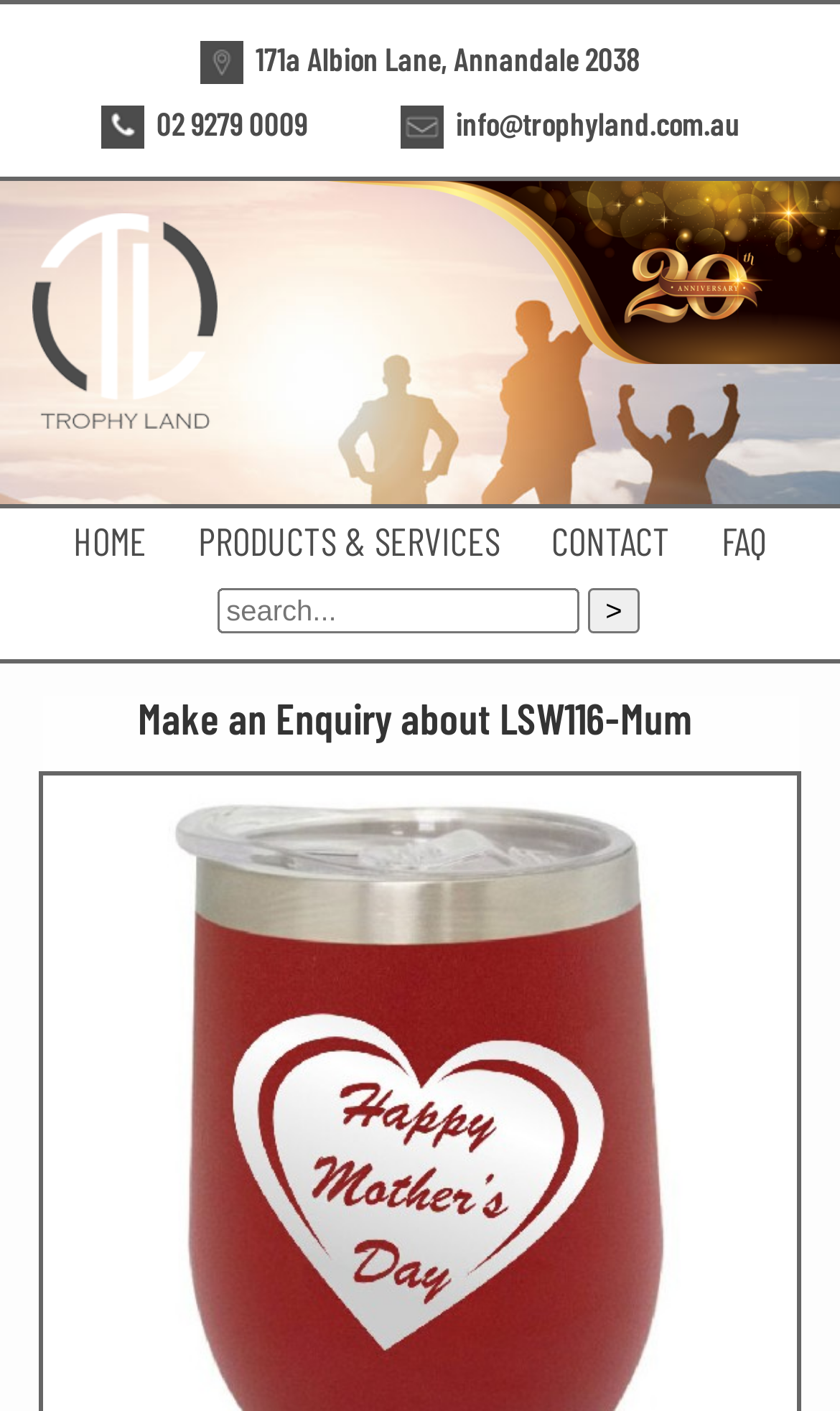Extract the primary headline from the webpage and present its text.

Make an Enquiry about LSW116-Mum